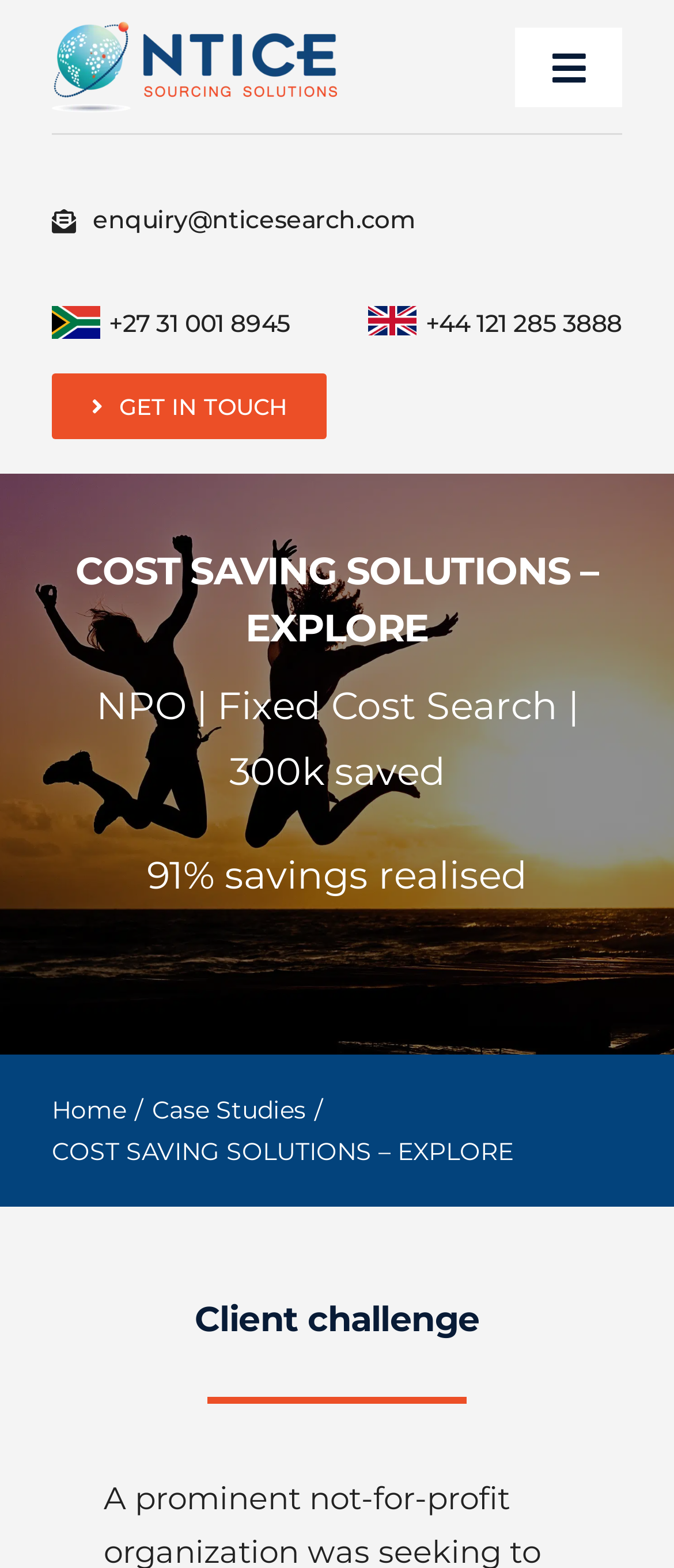Illustrate the webpage with a detailed description.

The webpage appears to be a company website, specifically a cost-saving solutions provider. At the top left corner, there is a logo of Ntice, an orange 3D ball with a transparent background, accompanied by an image of Avada Car Dealership Logo. 

To the right of the logo, there is a main navigation menu with several links, including "About Us", "Recruitment Solutions", "Success Stories", "Newsroom", "Browse Jobs", and "Login". Some of these links have submenus that can be opened by clicking on the corresponding buttons.

Below the navigation menu, there are three links displaying contact information: an email address, a South African phone number, and a UK phone number. Next to these links, there is a "GET IN TOUCH" link.

The main heading of the webpage, "COST SAVING SOLUTIONS – EXPLORE", is located in the top center of the page. Below this heading, there are two static text elements. The first one describes a case study, mentioning an NPO and a fixed cost search that saved 300k. The second one highlights a 91% savings realised achievement.

Further down the page, there is a breadcrumb navigation menu with links to "Home" and "Case Studies". Below this menu, there is a heading "Client challenge" that appears to be the start of a case study or a success story.